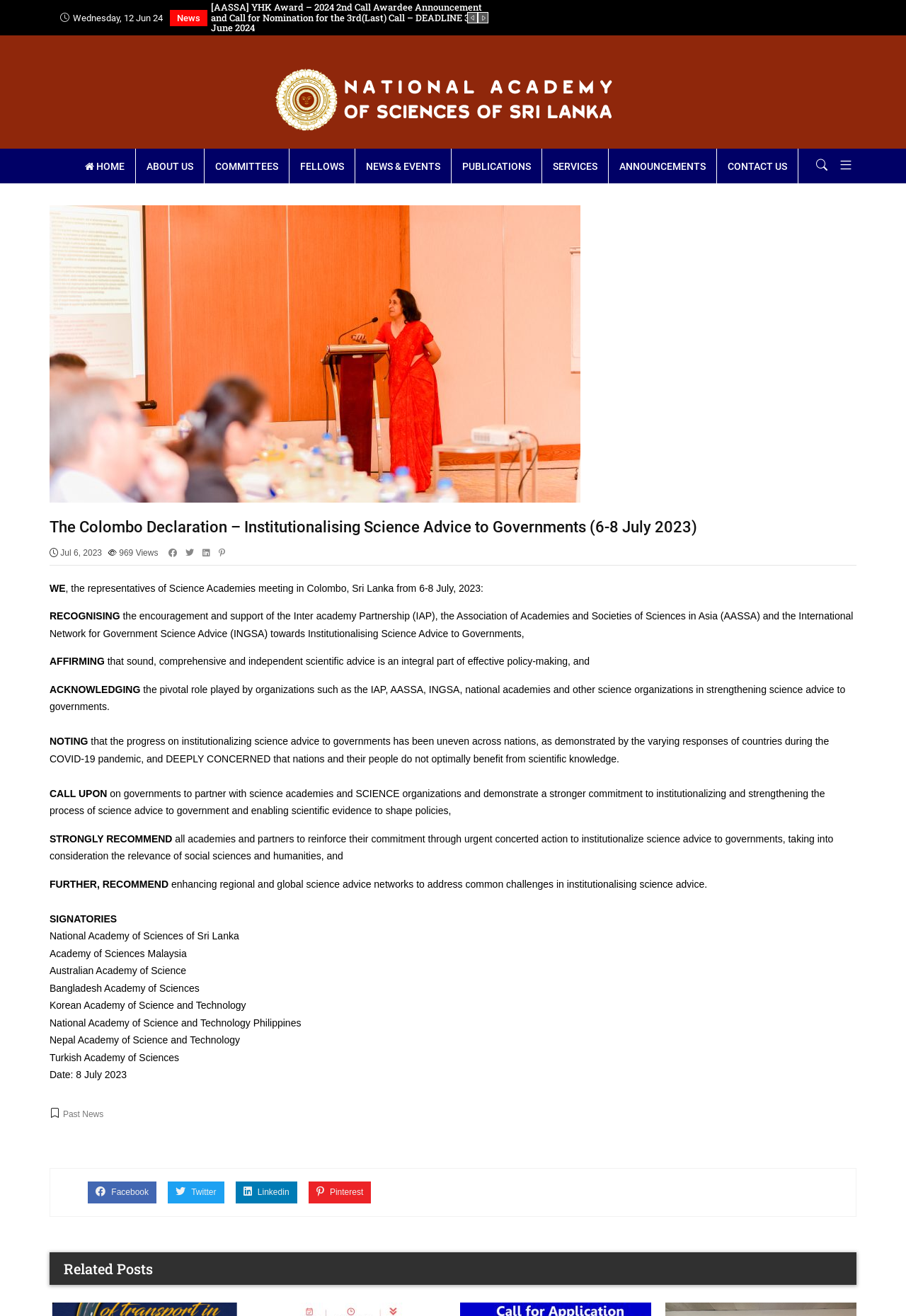What is the date of the 45TH AGM event?
Respond to the question with a well-detailed and thorough answer.

I found the answer by looking at the heading '45TH AGM – 16TH March 2024 EVENT HIGHLIGHTS 2024' which is located at the top of the webpage.